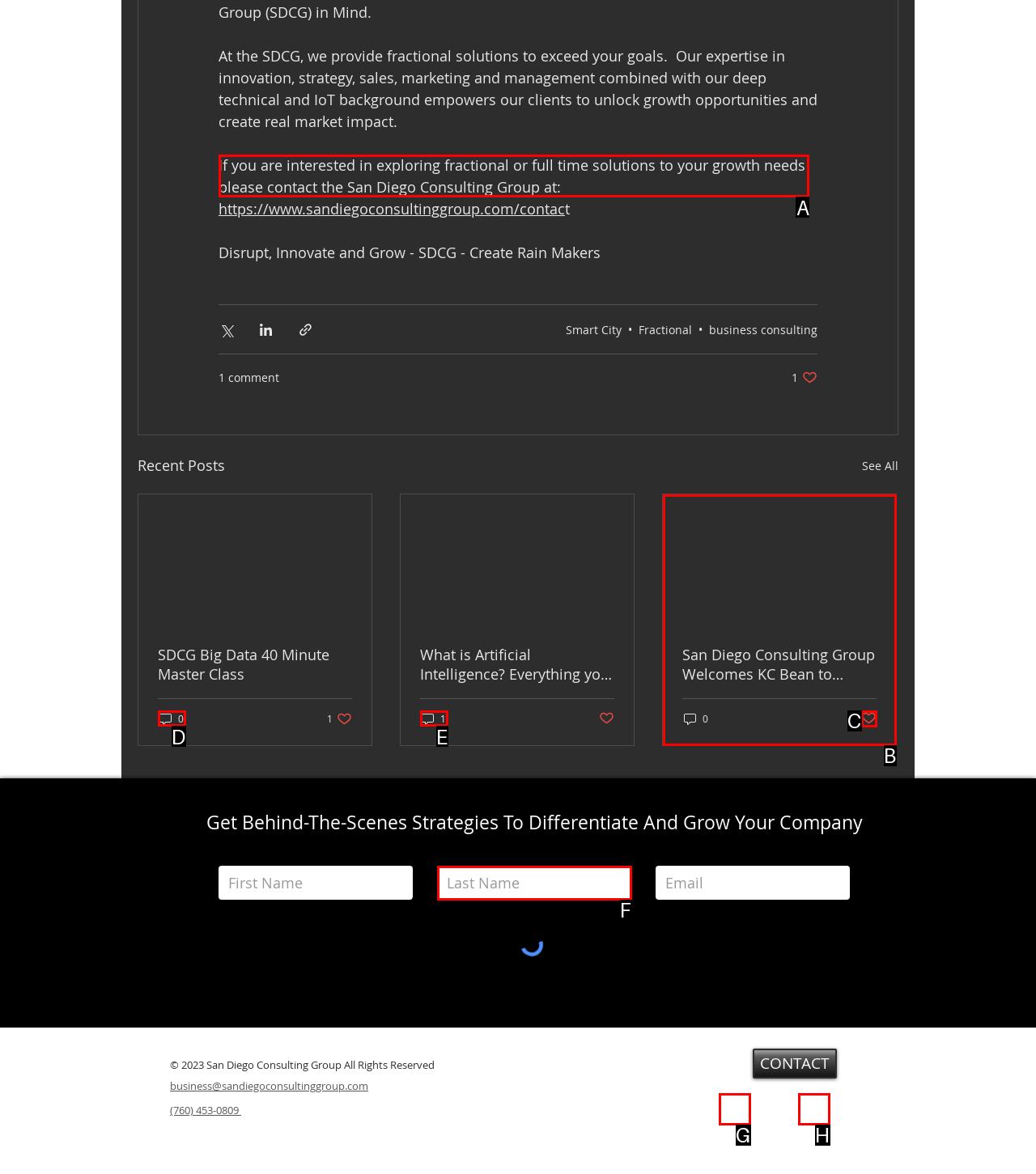Which UI element should you click on to achieve the following task: Contact the San Diego Consulting Group? Provide the letter of the correct option.

A